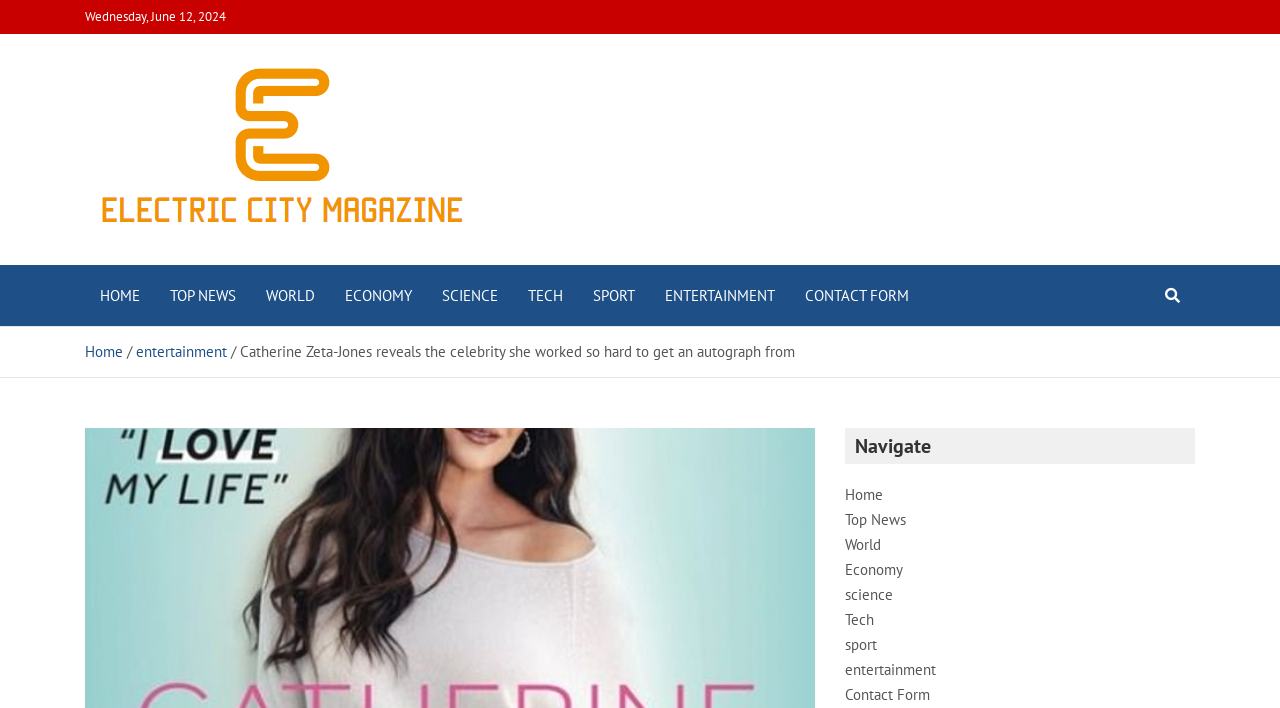What are the categories listed in the navigation menu?
Please elaborate on the answer to the question with detailed information.

The categories can be found by examining the links in the navigation menu, which includes links to Home, Top News, World, Economy, Science, Tech, Sport, Entertainment, and Contact Form.